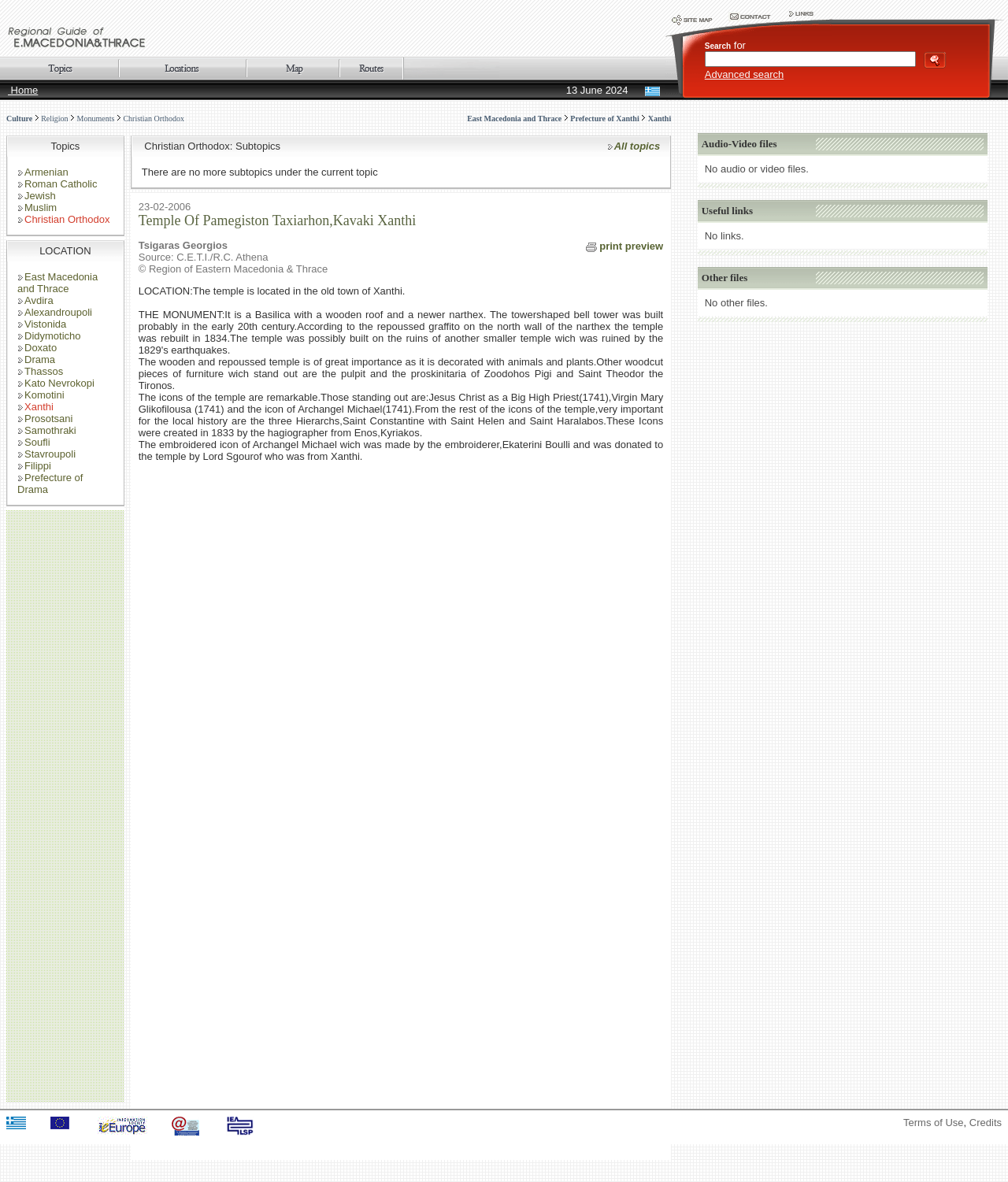Pinpoint the bounding box coordinates of the clickable element needed to complete the instruction: "View the Advanced search page". The coordinates should be provided as four float numbers between 0 and 1: [left, top, right, bottom].

[0.699, 0.058, 0.778, 0.068]